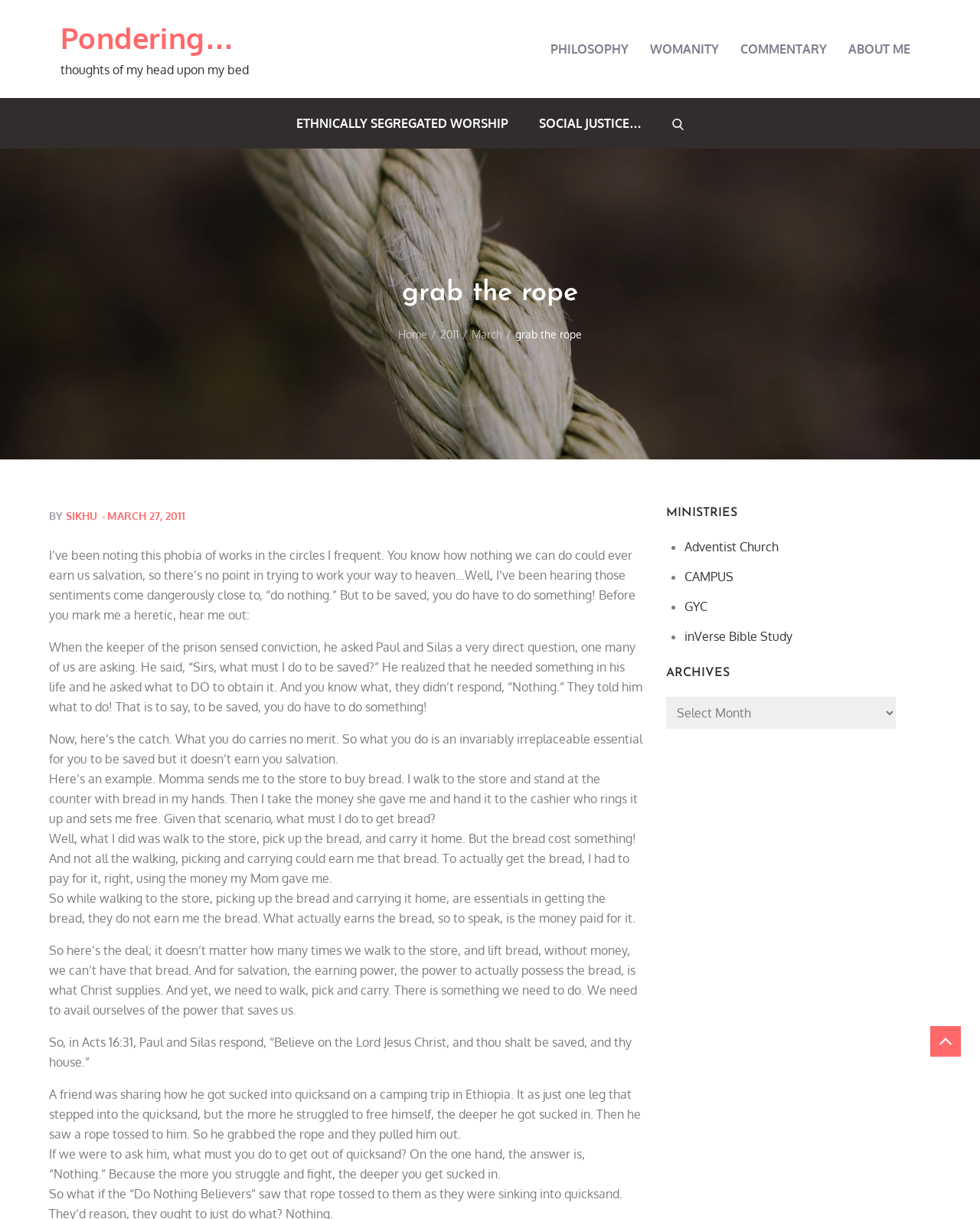Please answer the following question using a single word or phrase: 
What is the date of the article?

MARCH 27, 2011